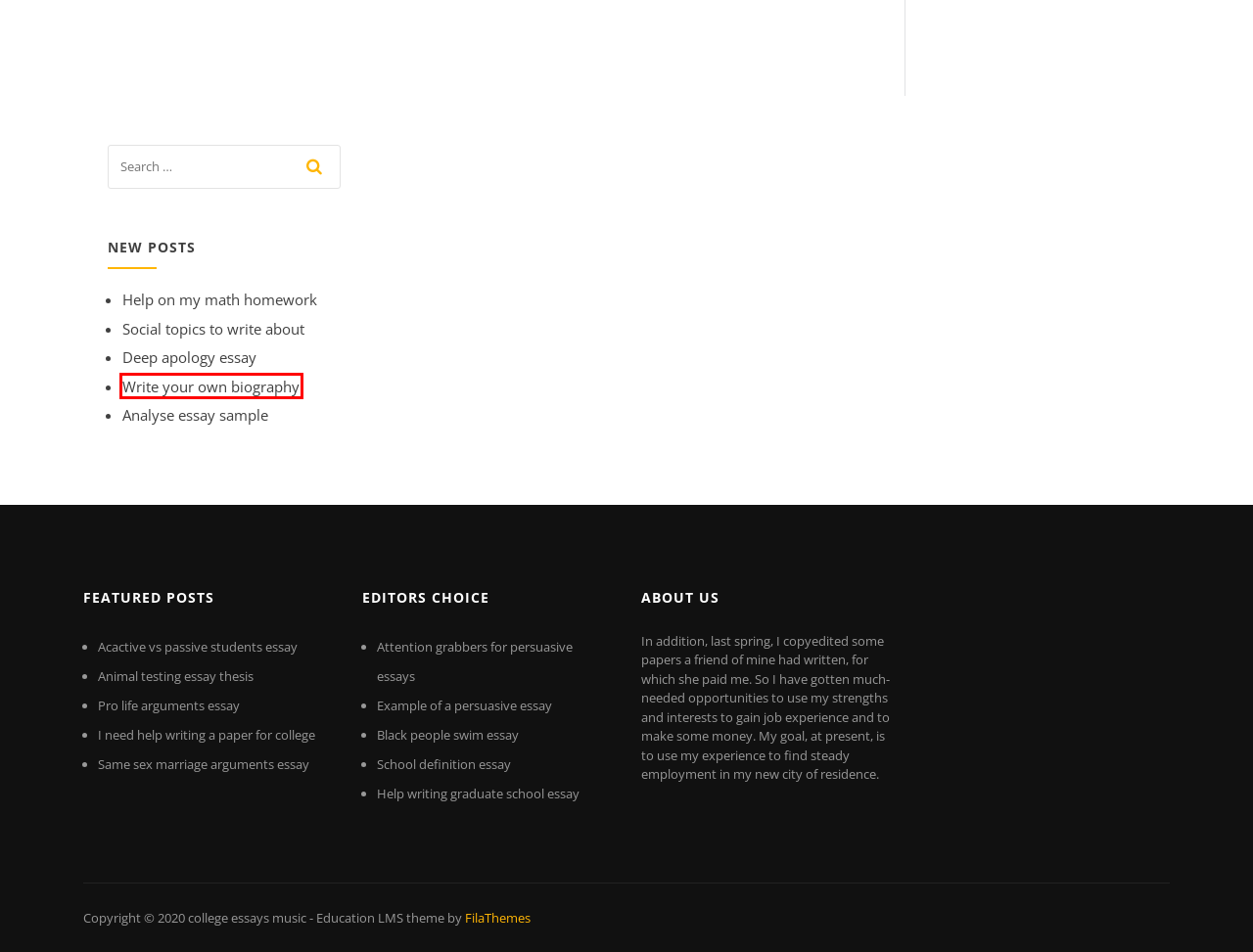Look at the screenshot of a webpage that includes a red bounding box around a UI element. Select the most appropriate webpage description that matches the page seen after clicking the highlighted element. Here are the candidates:
A. Attention grabbers for persuasive essays obtva
B. Analyse essay sample rfbvn
C. Help on my math homework fdroc
D. Acactive vs passive students essay tuabc
E. Write your own biography lvila
F. Example of a persuasive essay gquht
G. Social topics to write about xjqaa
H. Same sex marriage arguments essay thtvo

E